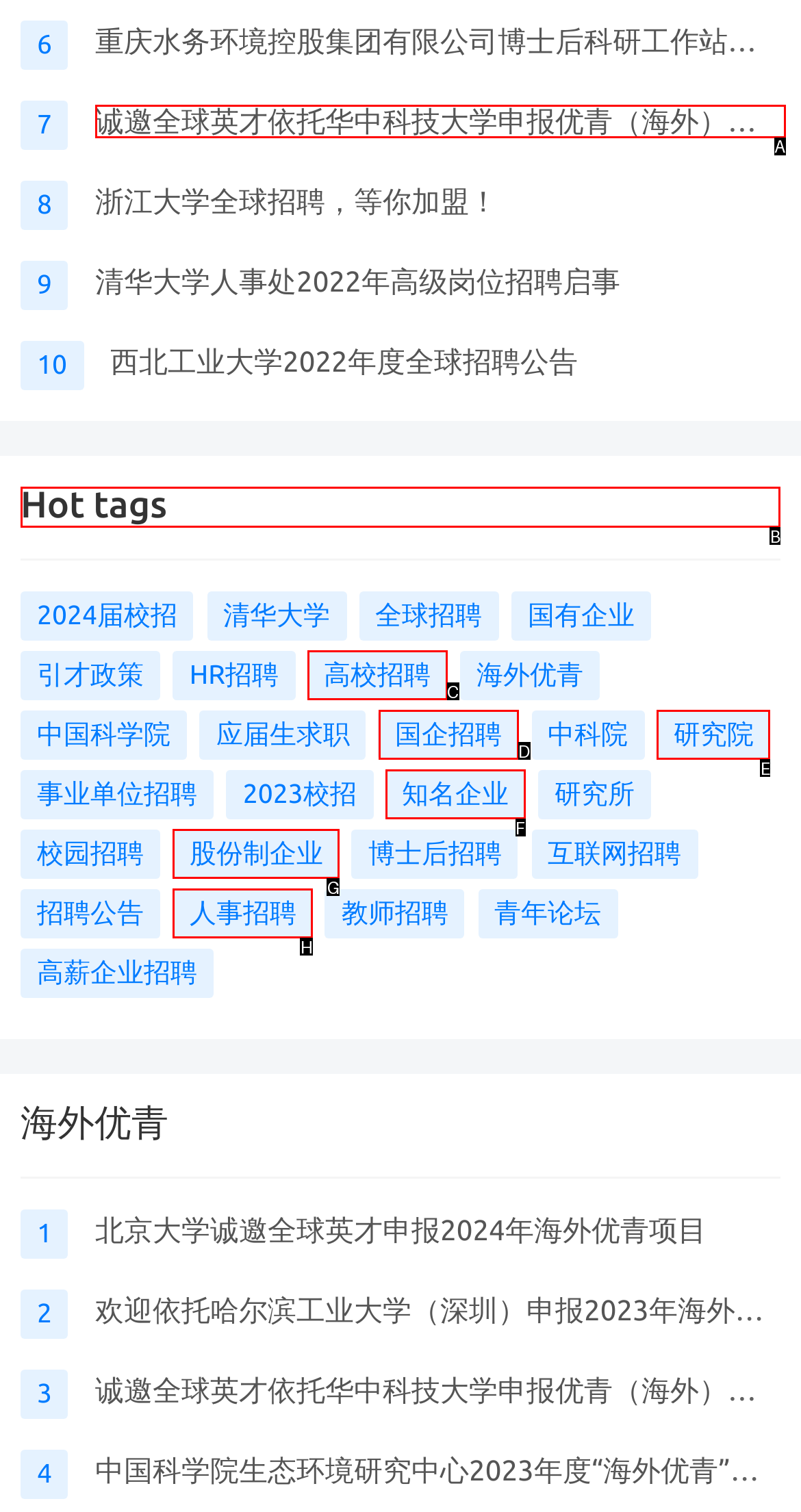From the given options, choose the one to complete the task: Browse the hot tags
Indicate the letter of the correct option.

B